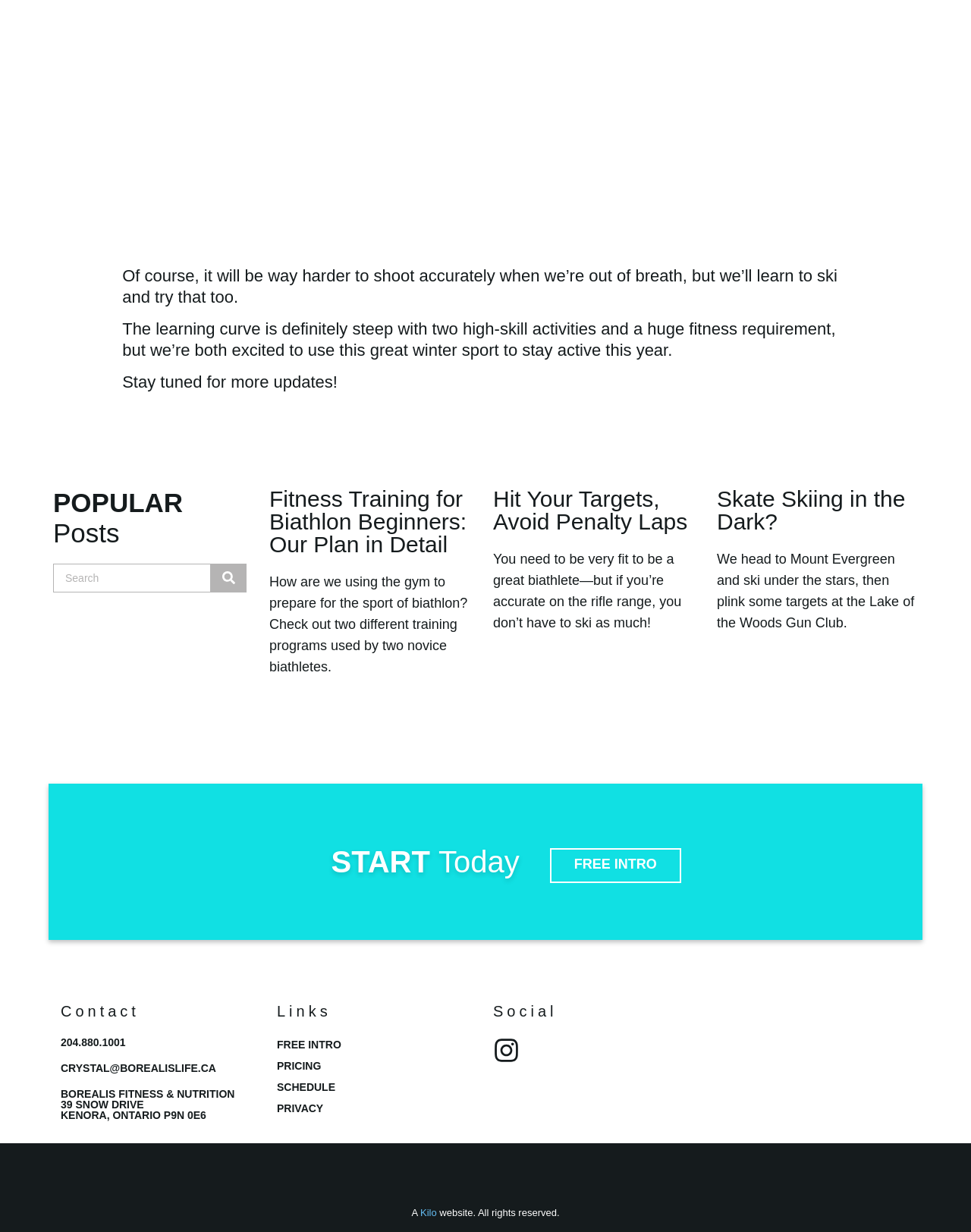What is the contact information provided on this webpage?
Refer to the screenshot and respond with a concise word or phrase.

Phone number, email, and address